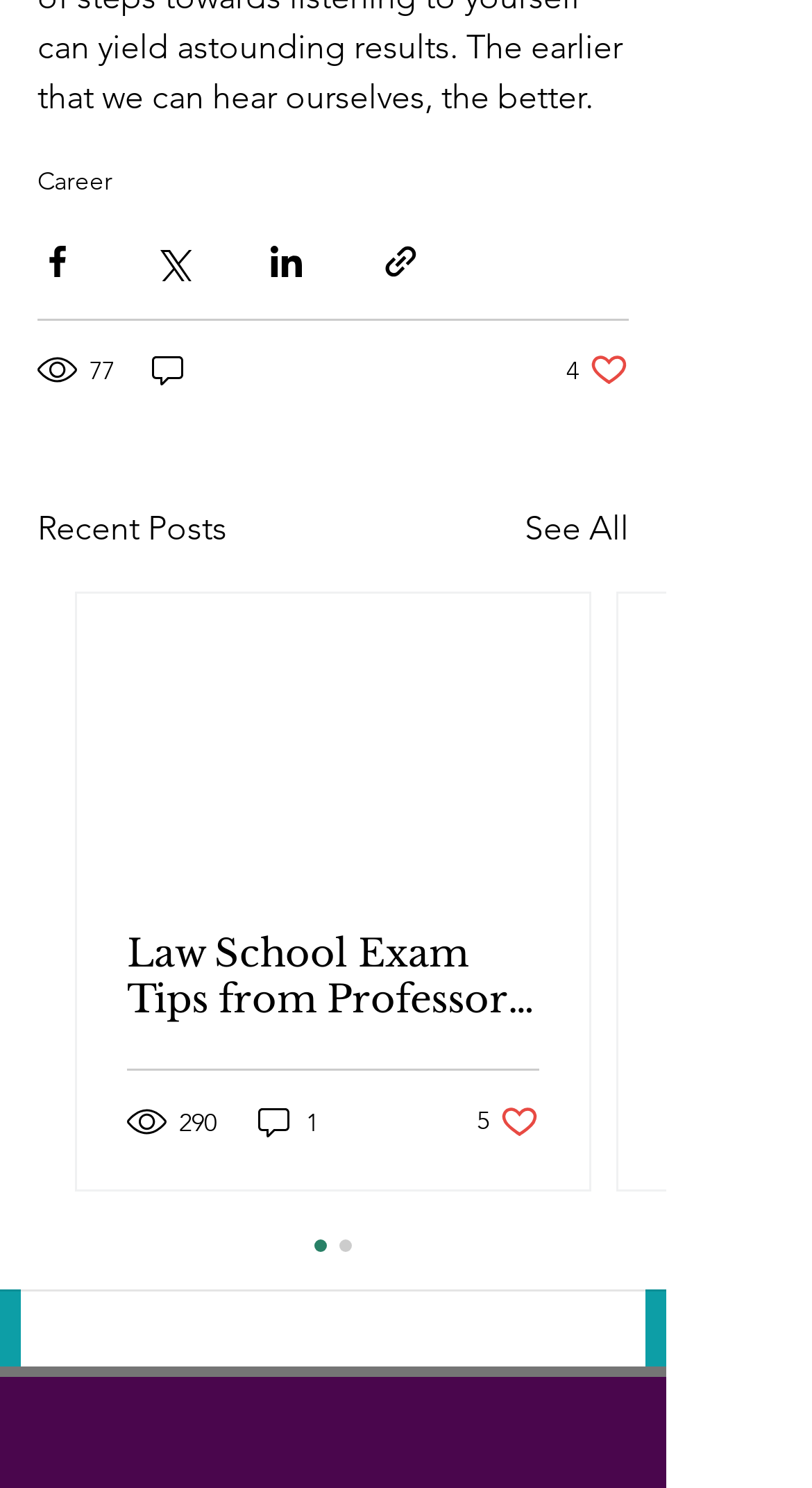Respond to the following question with a brief word or phrase:
What is the title of the second post?

Law School Exam Tips from Professor Shelby